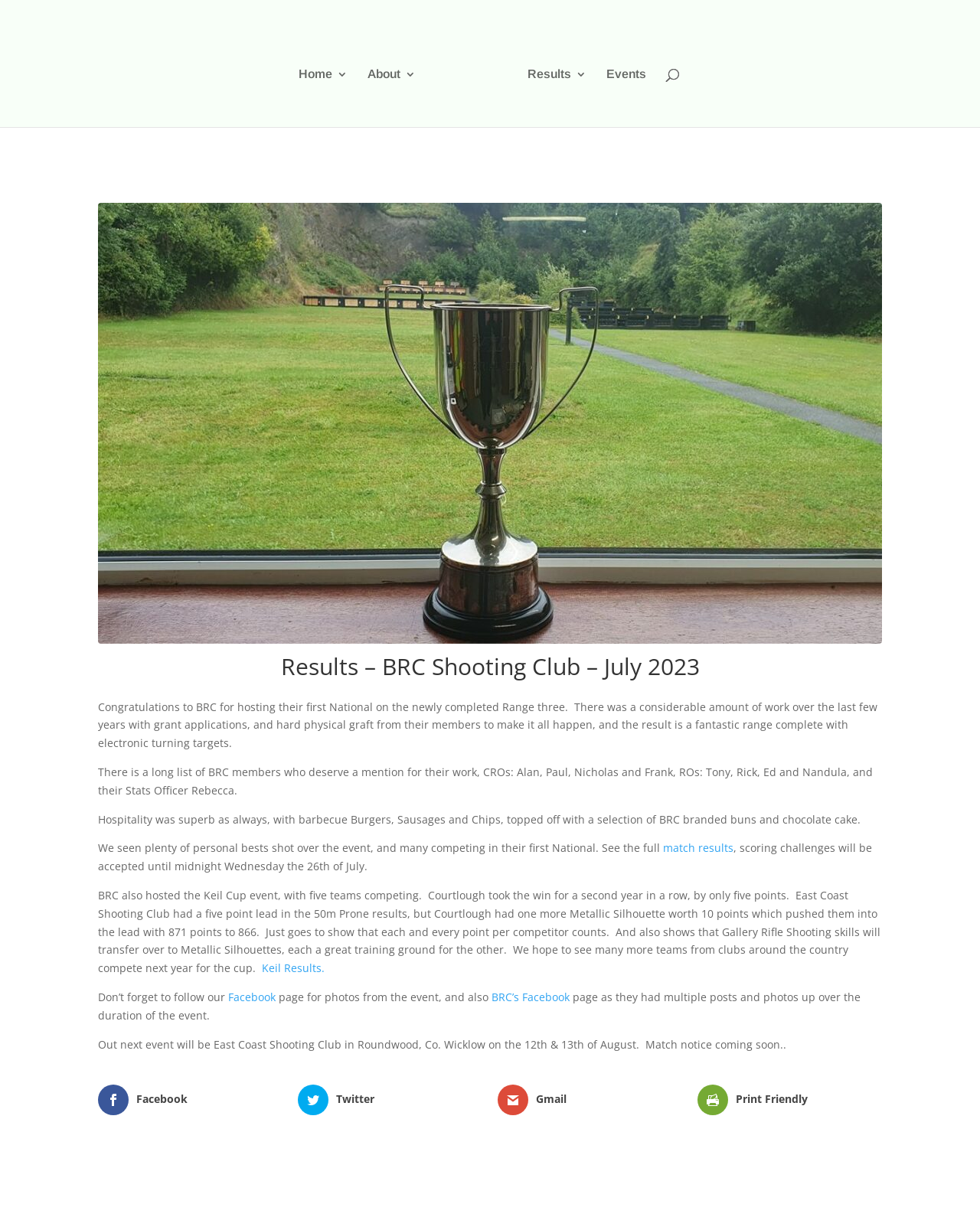What is the name of the cup event?
Offer a detailed and full explanation in response to the question.

The name of the cup event can be inferred from the text 'BRC also hosted the Keil Cup event, with five teams competing.' which mentions the Keil Cup as the name of the event.